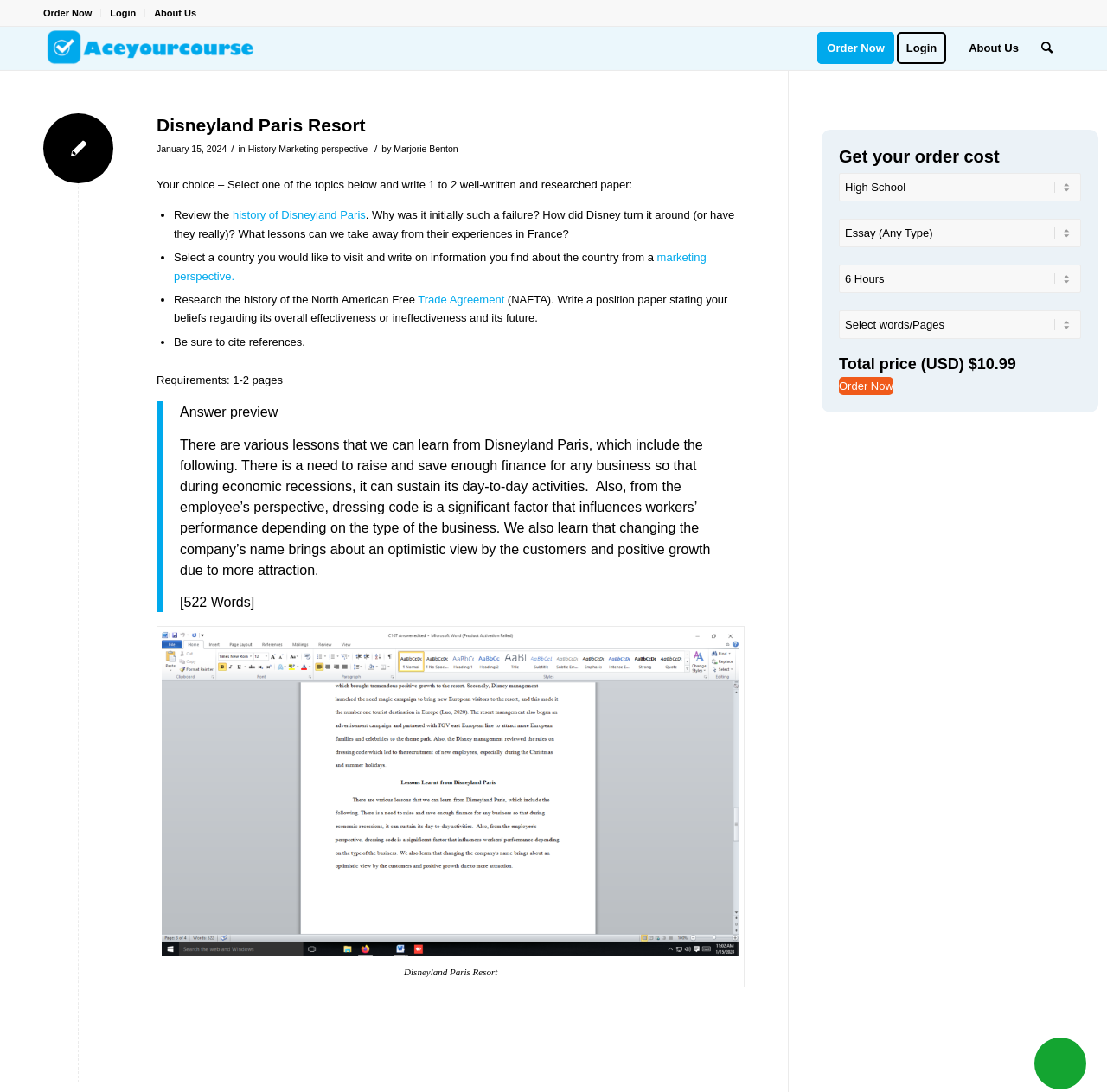What is the requirement for the paper?
Please provide a detailed and thorough answer to the question.

The requirement for the paper can be determined by looking at the text 'Requirements: 1-2 pages' which is located in the article, indicating that the paper should be between 1-2 pages in length.